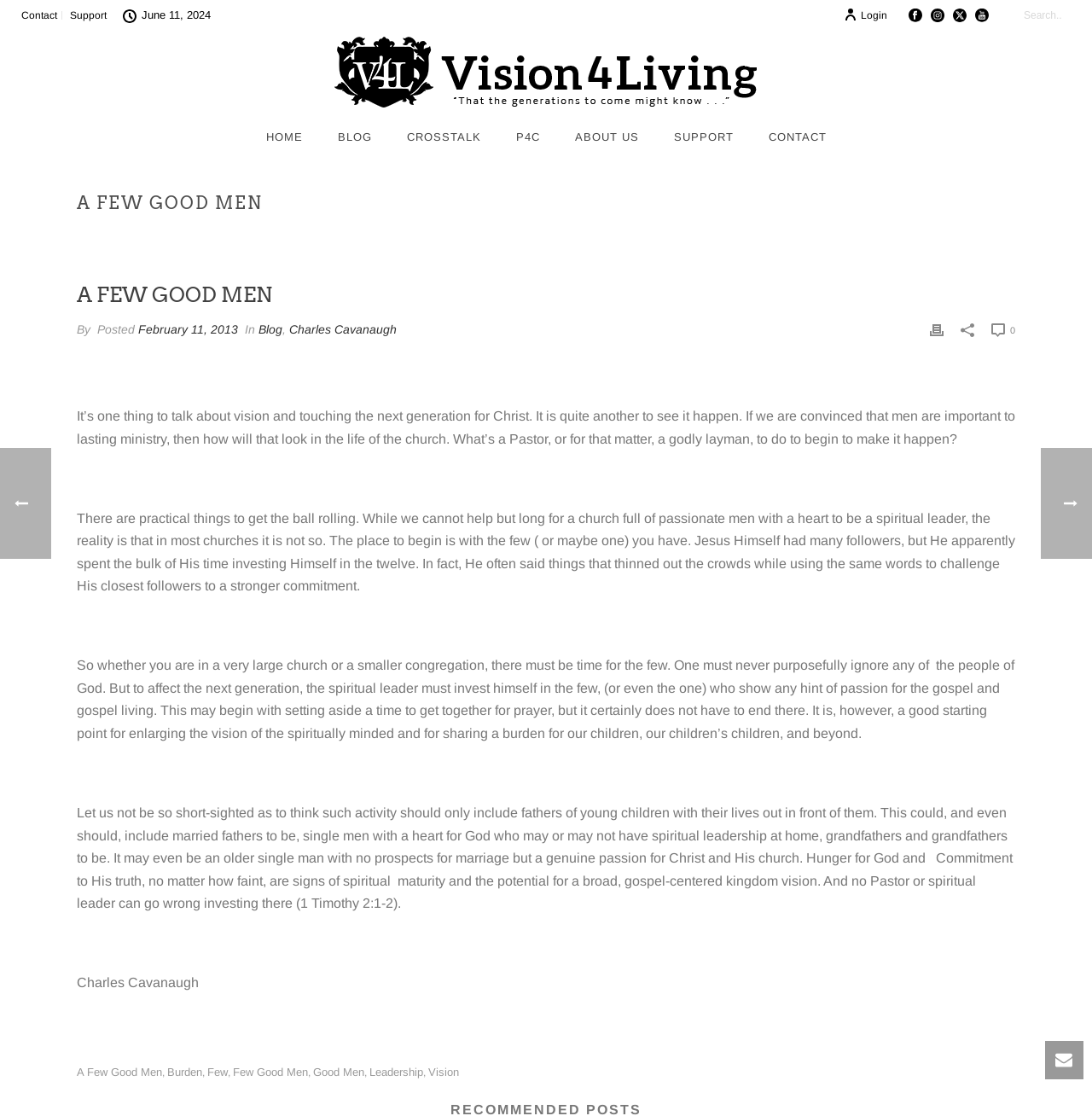Determine the bounding box coordinates of the UI element described below. Use the format (top-left x, top-left y, bottom-right x, bottom-right y) with floating point numbers between 0 and 1: A Few Good Men

[0.07, 0.956, 0.148, 0.966]